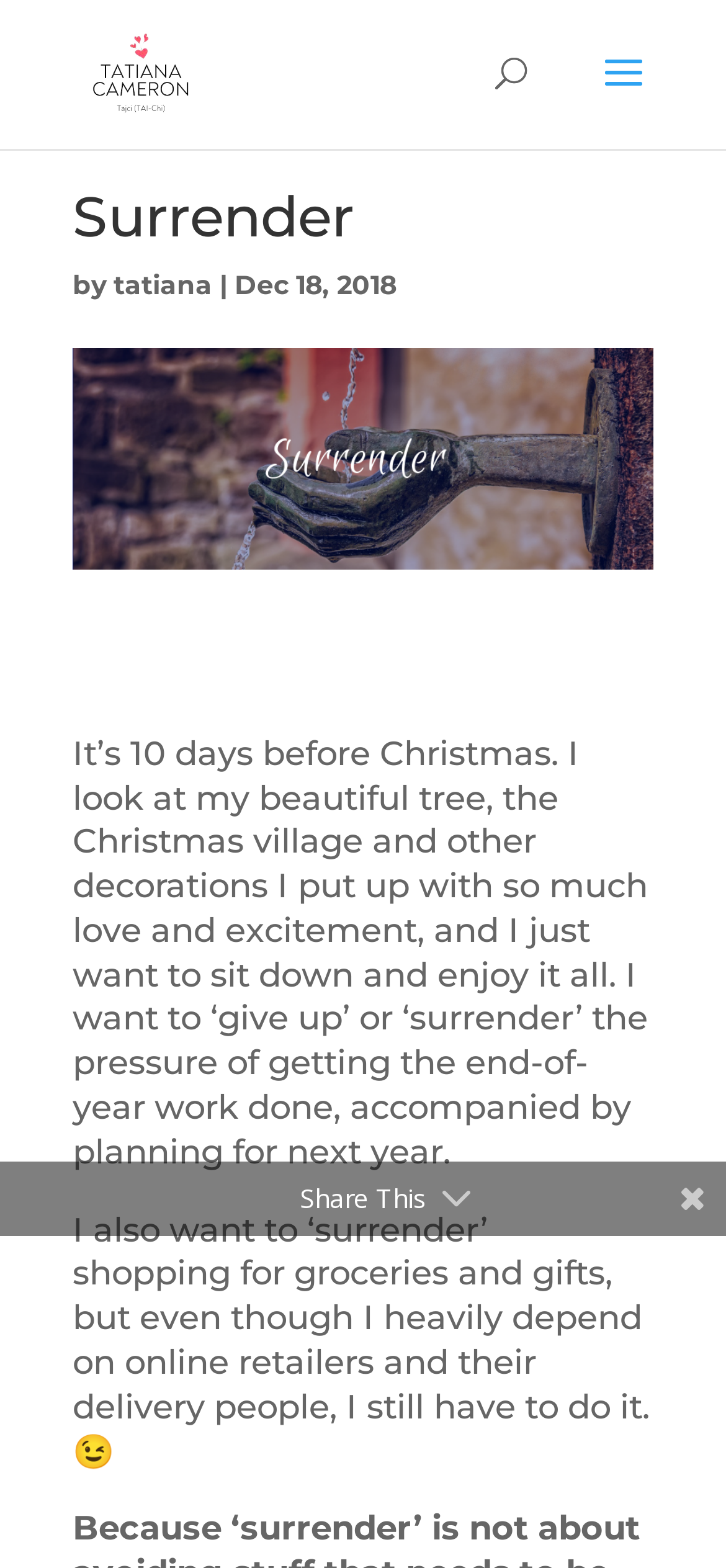Give a detailed account of the webpage, highlighting key information.

The webpage is about Tatiana 'Tajci' Cameron's blog post titled "Surrender". At the top left, there is a link to Tatiana's profile, accompanied by a small image of her. Below this, there is a search bar that spans across most of the top section of the page.

The main content of the page is divided into two sections. The first section has a heading "Surrender" followed by the author's name "Tatiana 'Tajci' Cameron" and the date "Dec 18, 2018". The second section consists of two paragraphs of text, where Tatiana expresses her desire to surrender to the pressure of getting end-of-year work done and planning for next year, as well as surrendering to shopping for groceries and gifts during the holiday season.

At the bottom of the page, there is a "Share This" button. Overall, the webpage has a simple layout with a focus on the blog post's content.